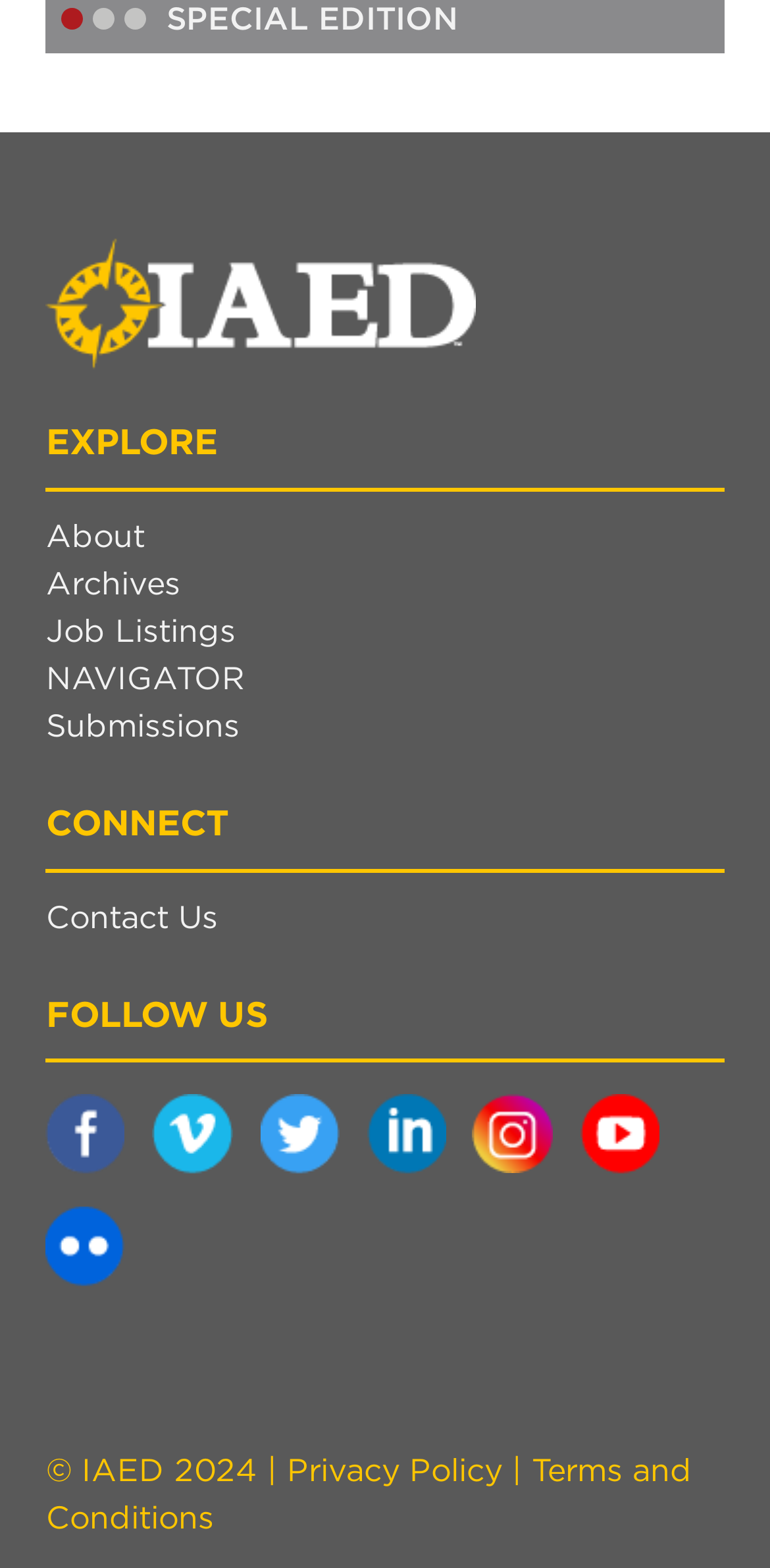Please determine the bounding box coordinates of the element to click on in order to accomplish the following task: "Go to About page". Ensure the coordinates are four float numbers ranging from 0 to 1, i.e., [left, top, right, bottom].

[0.06, 0.327, 0.94, 0.357]